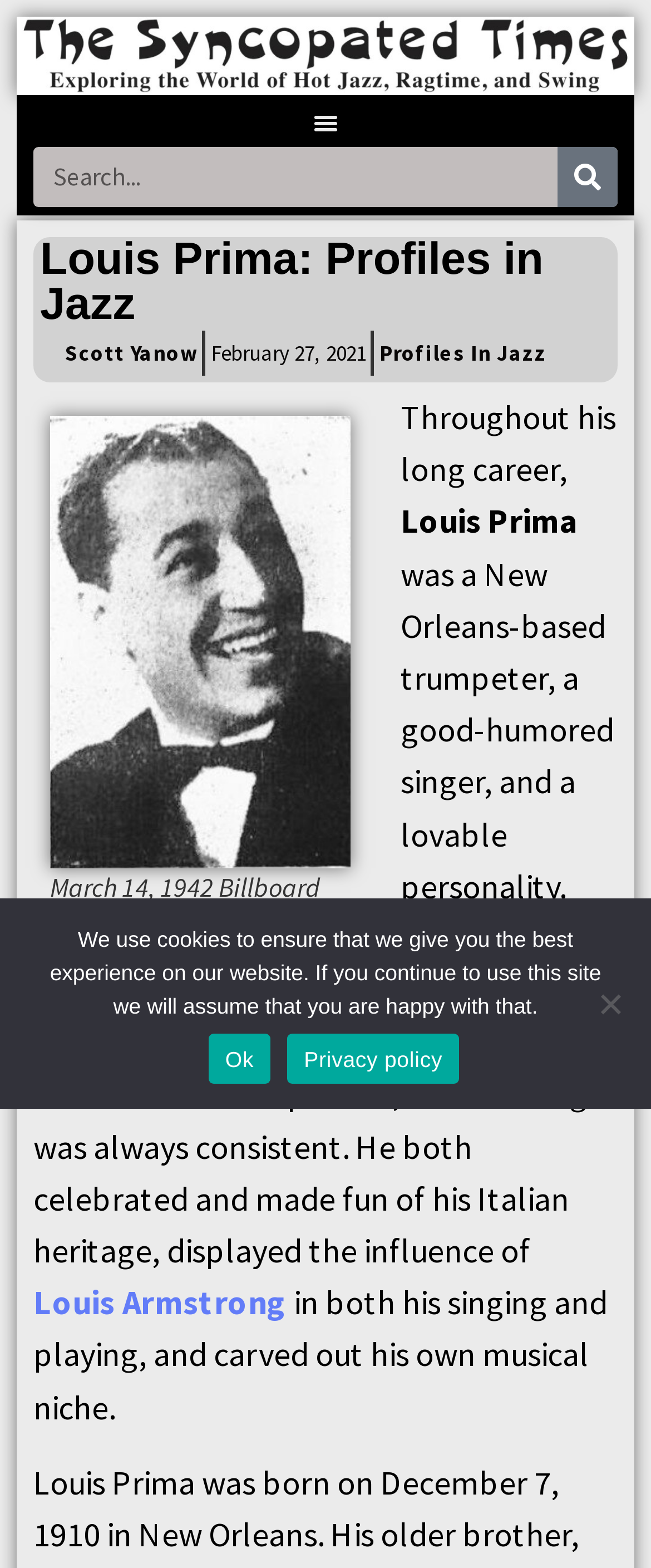Determine the bounding box for the UI element described here: "Ok".

[0.32, 0.659, 0.416, 0.691]